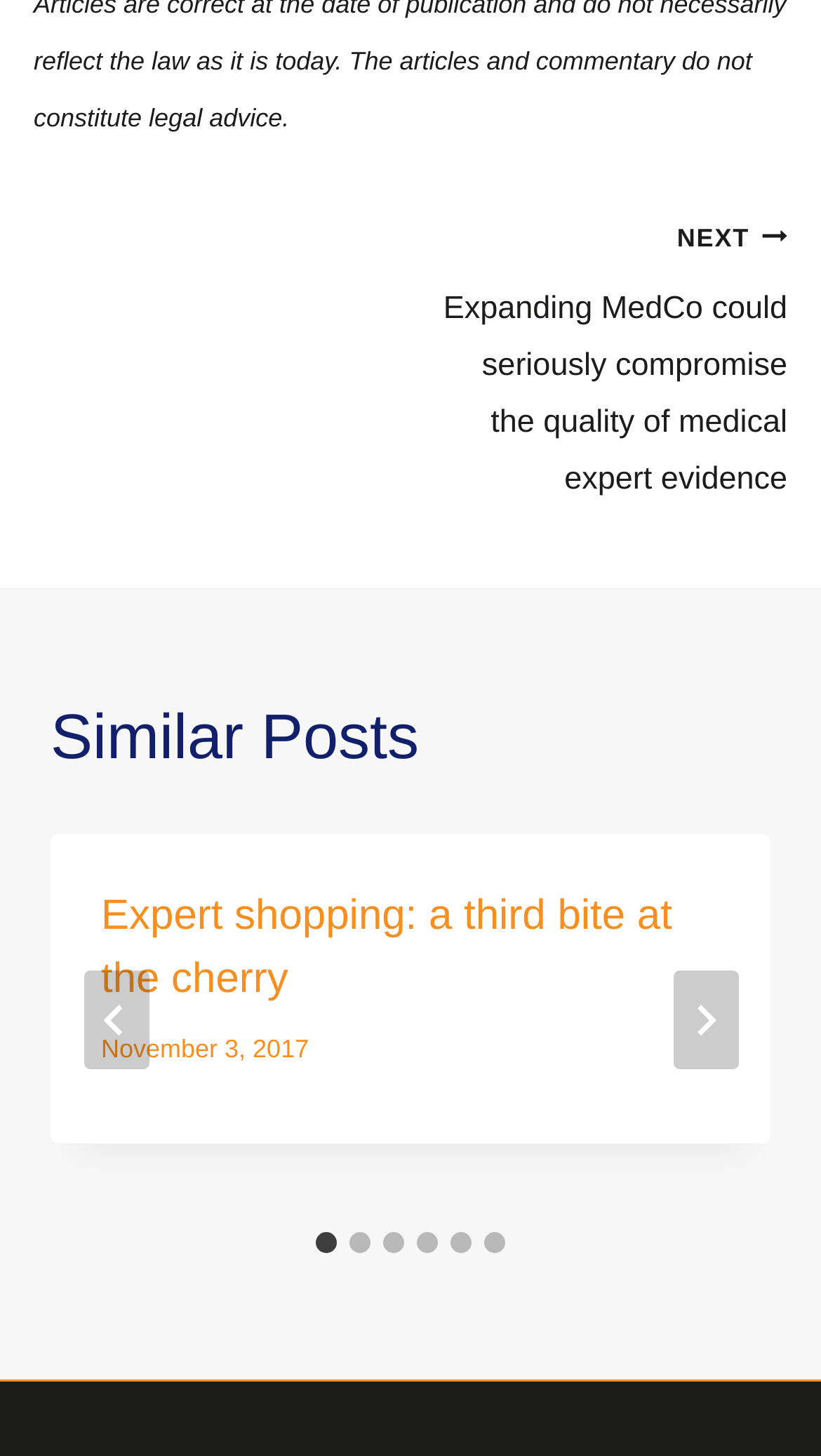How many slides are there in the article?
Using the details shown in the screenshot, provide a comprehensive answer to the question.

I counted the number of tabs in the tablist with the label 'Select a slide to show', which are 'Go to slide 1', 'Go to slide 2', ..., 'Go to slide 6'. This indicates that there are 6 slides in the article.